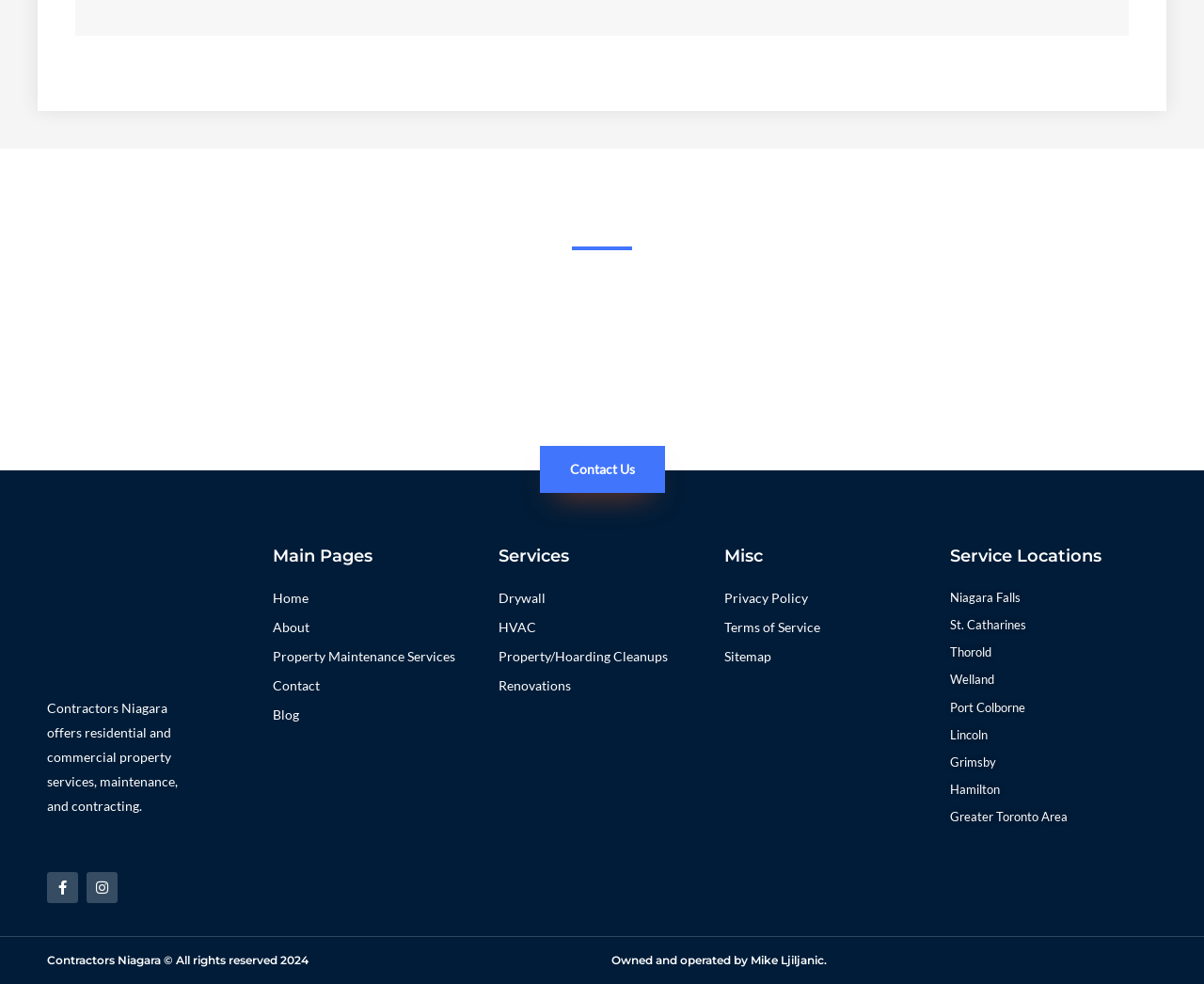Locate the bounding box coordinates of the clickable element to fulfill the following instruction: "Get a free quote". Provide the coordinates as four float numbers between 0 and 1 in the format [left, top, right, bottom].

[0.27, 0.347, 0.73, 0.368]